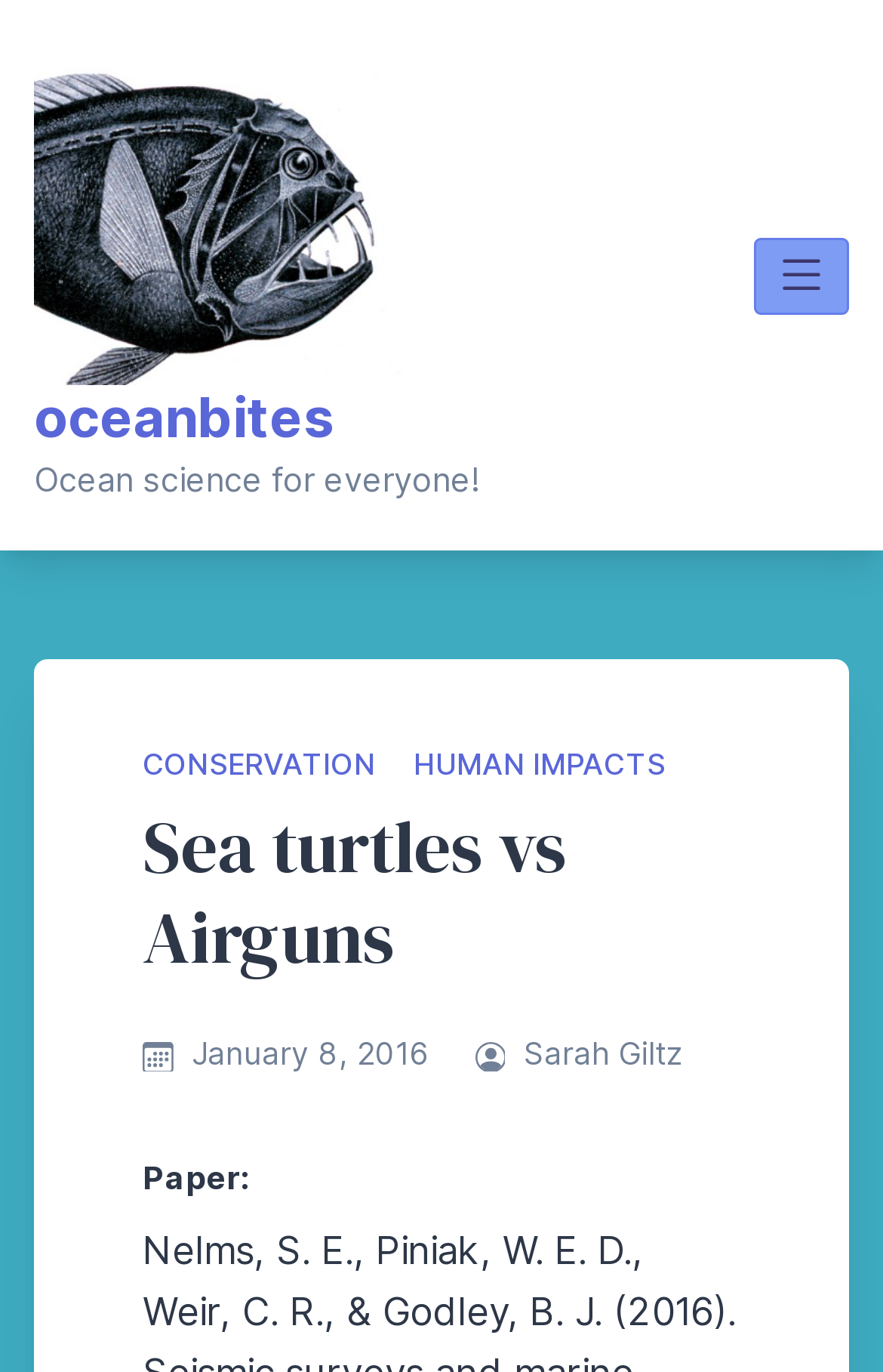Using the webpage screenshot, locate the HTML element that fits the following description and provide its bounding box: "Human impacts".

[0.469, 0.545, 0.754, 0.57]